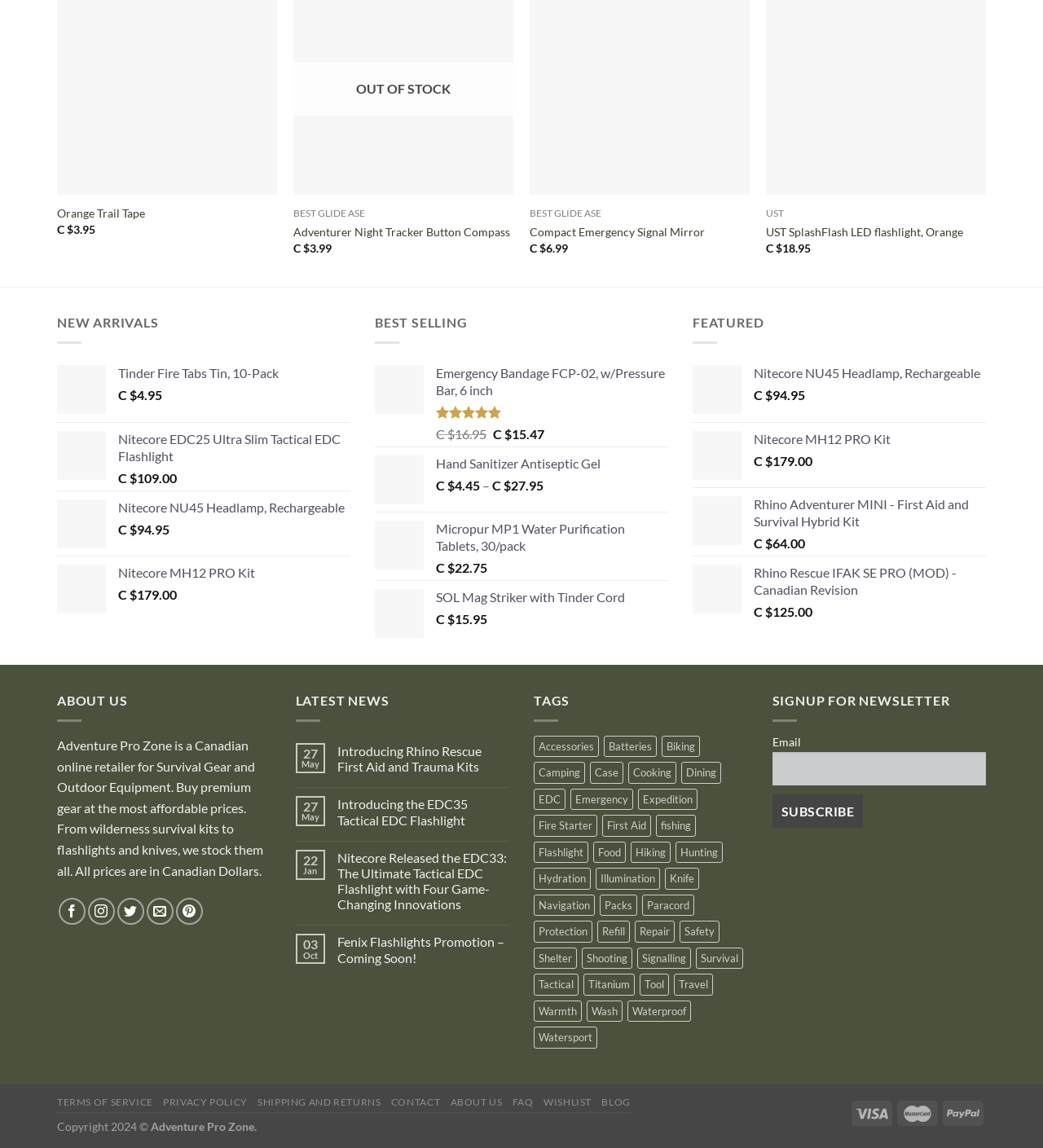From the webpage screenshot, predict the bounding box of the UI element that matches this description: "Nitecore MH12 PRO Kit".

[0.723, 0.376, 0.945, 0.39]